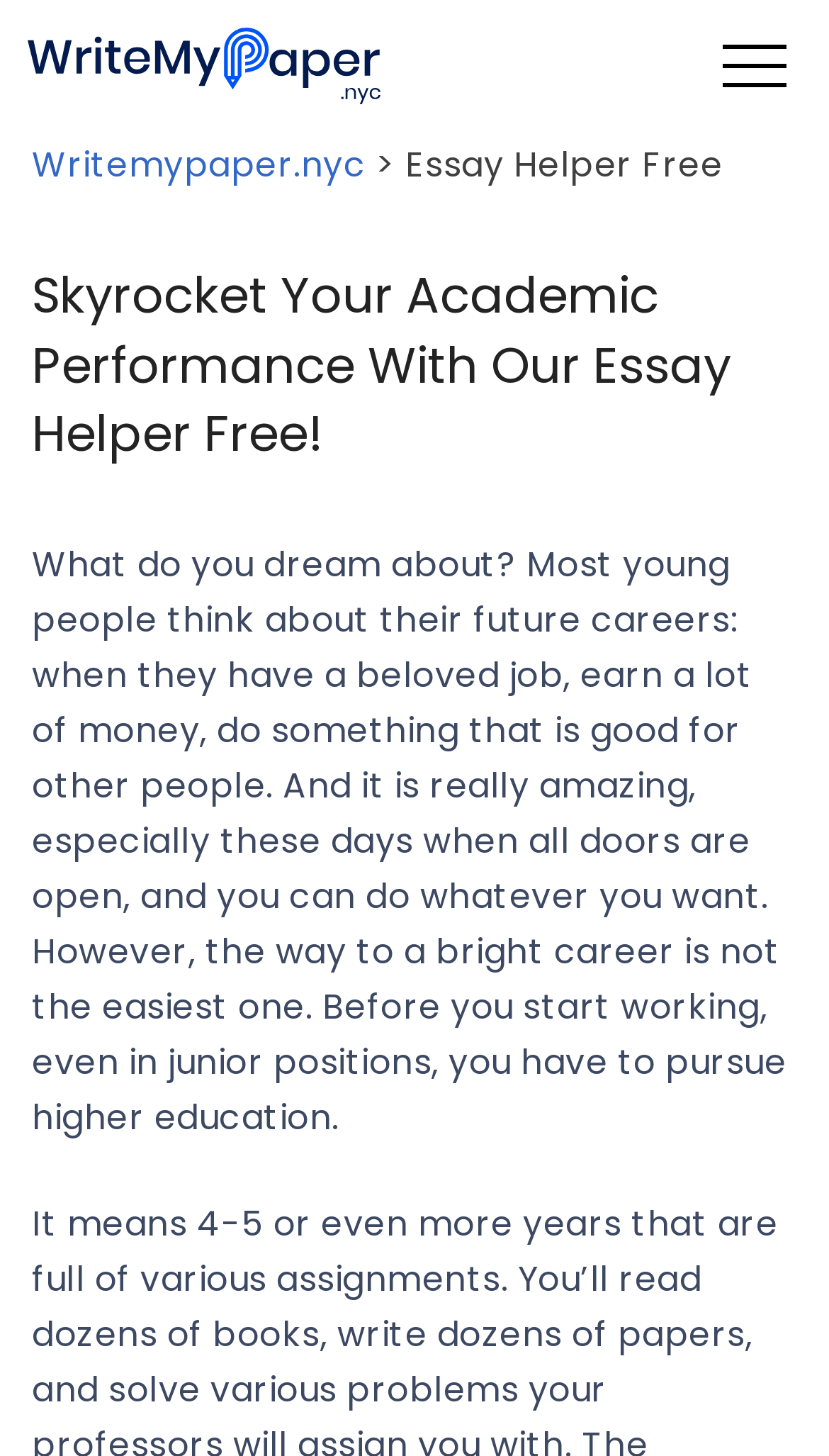Highlight the bounding box of the UI element that corresponds to this description: "parent_node: Services".

[0.026, 0.015, 0.5, 0.076]